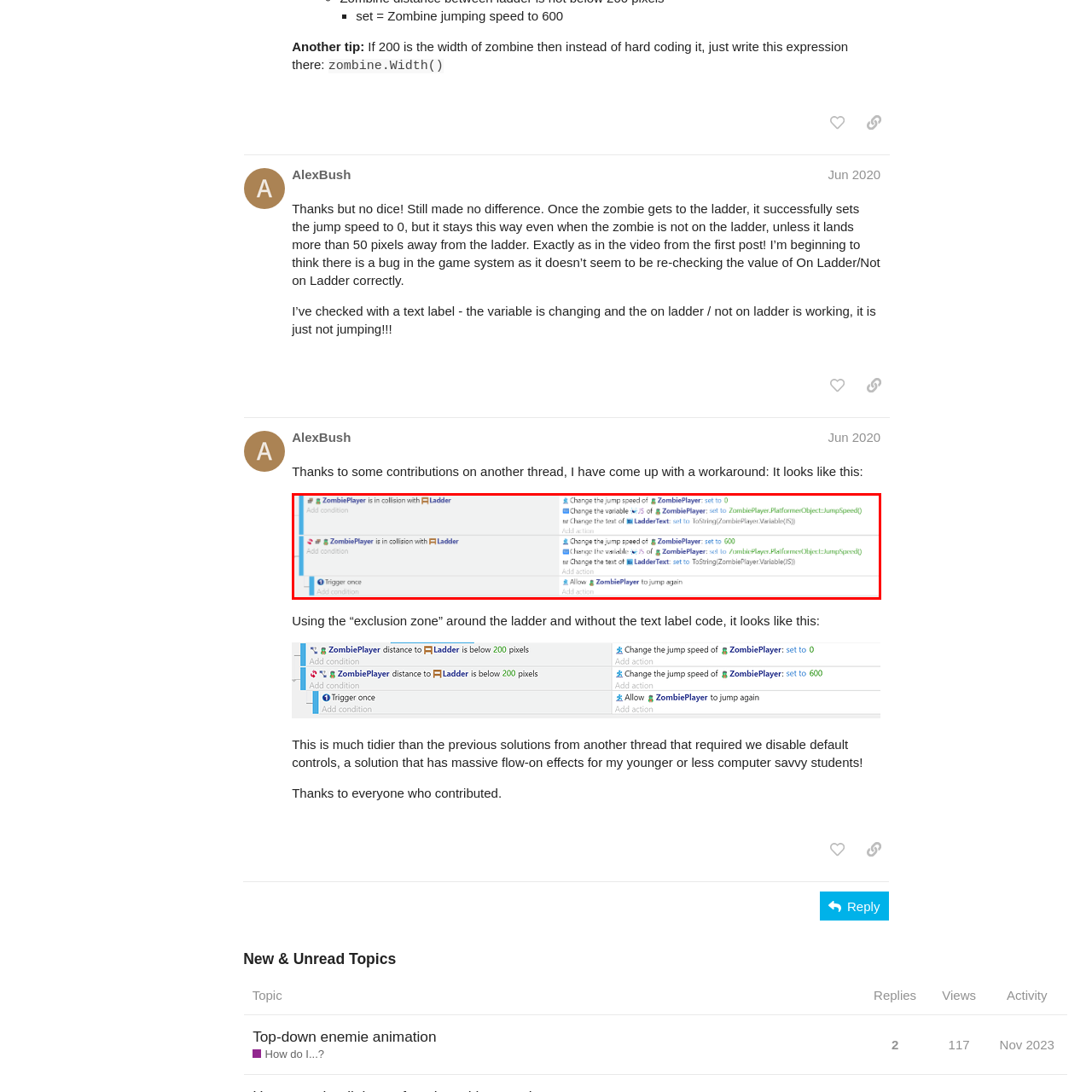What is the jump speed when the zombie leaves the ladder?
Direct your attention to the image marked by the red bounding box and answer the question with a single word or phrase.

600